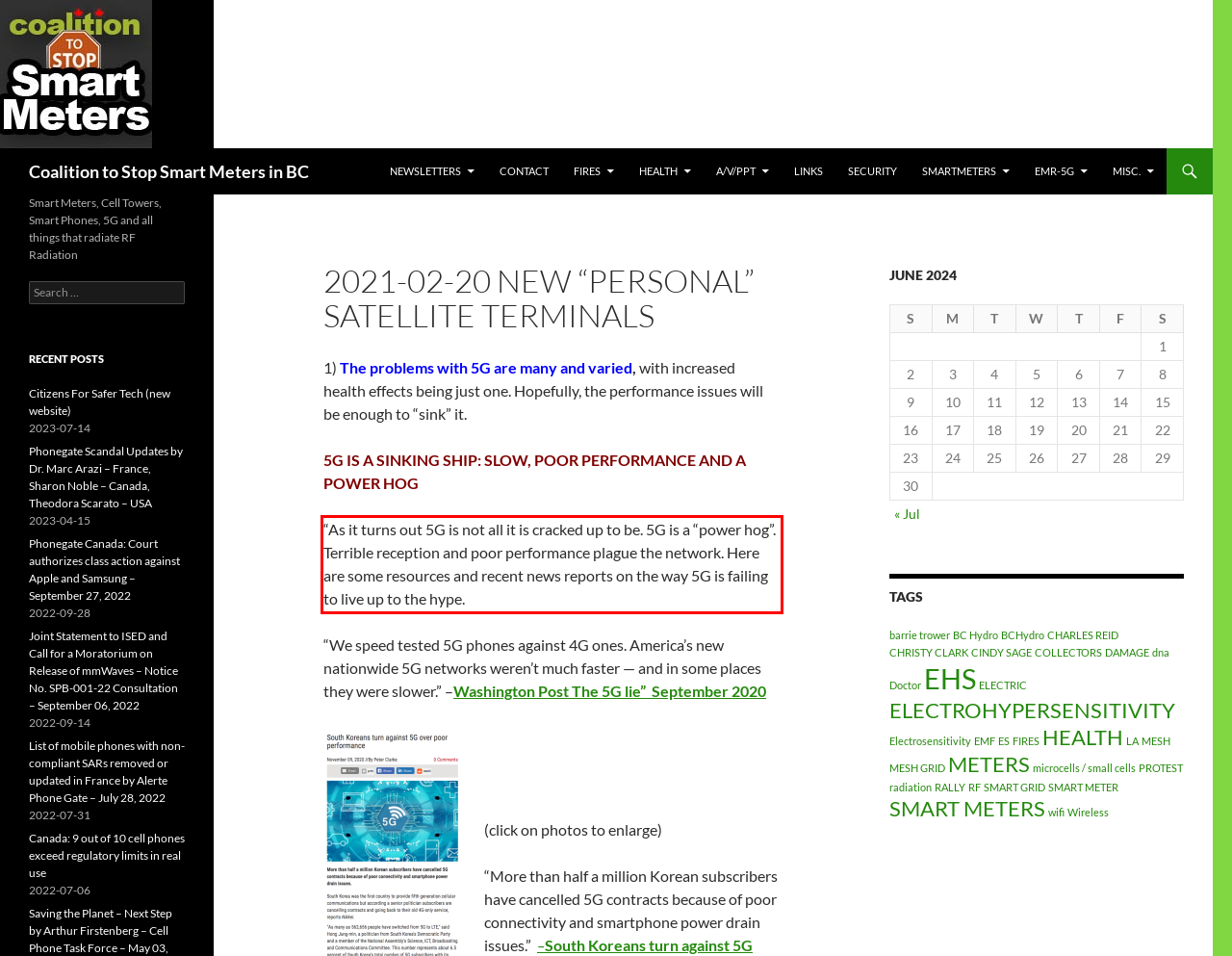You have a webpage screenshot with a red rectangle surrounding a UI element. Extract the text content from within this red bounding box.

“As it turns out 5G is not all it is cracked up to be. 5G is a “power hog”. Terrible reception and poor performance plague the network. Here are some resources and recent news reports on the way 5G is failing to live up to the hype.